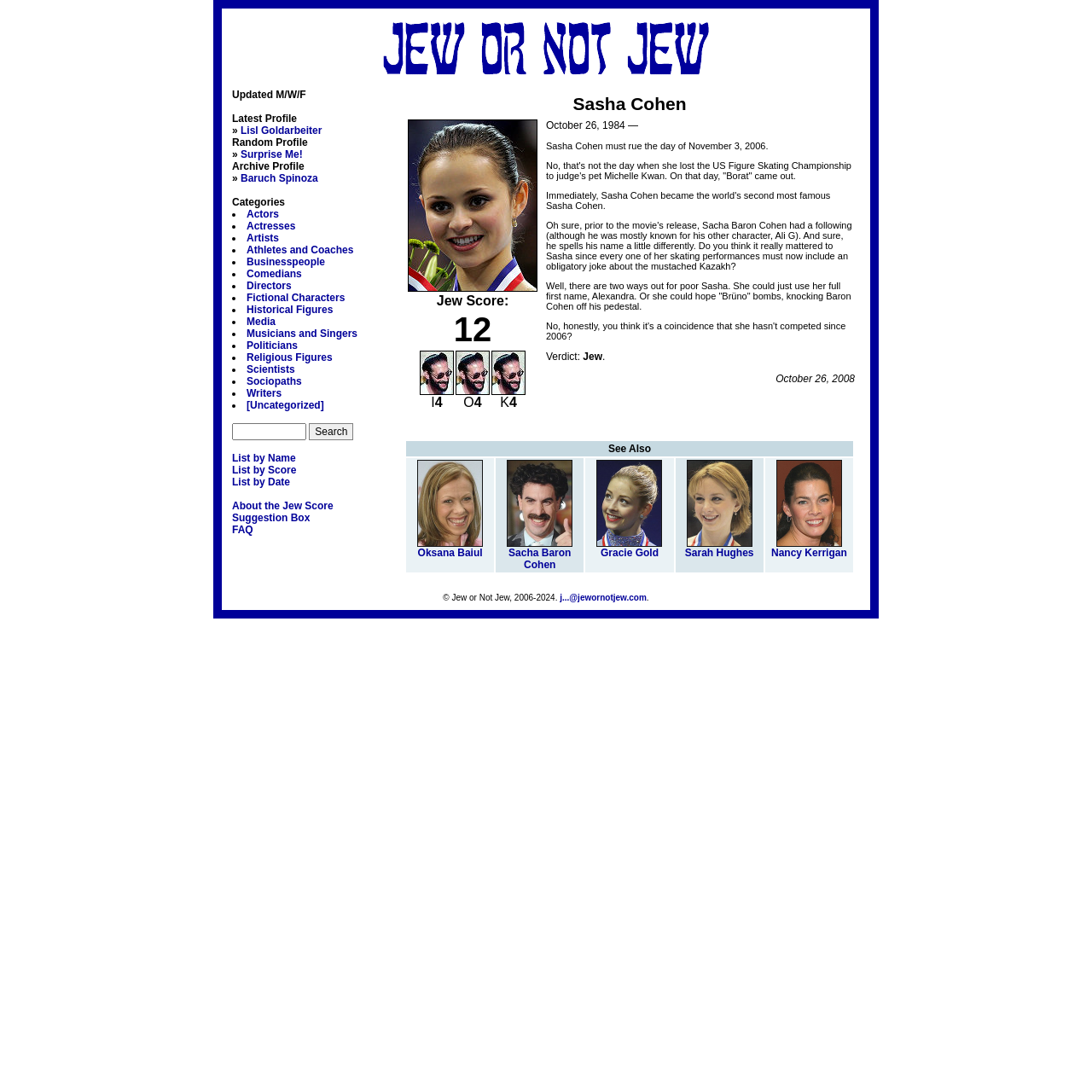Extract the bounding box coordinates for the UI element described as: "List by Date".

[0.212, 0.436, 0.266, 0.447]